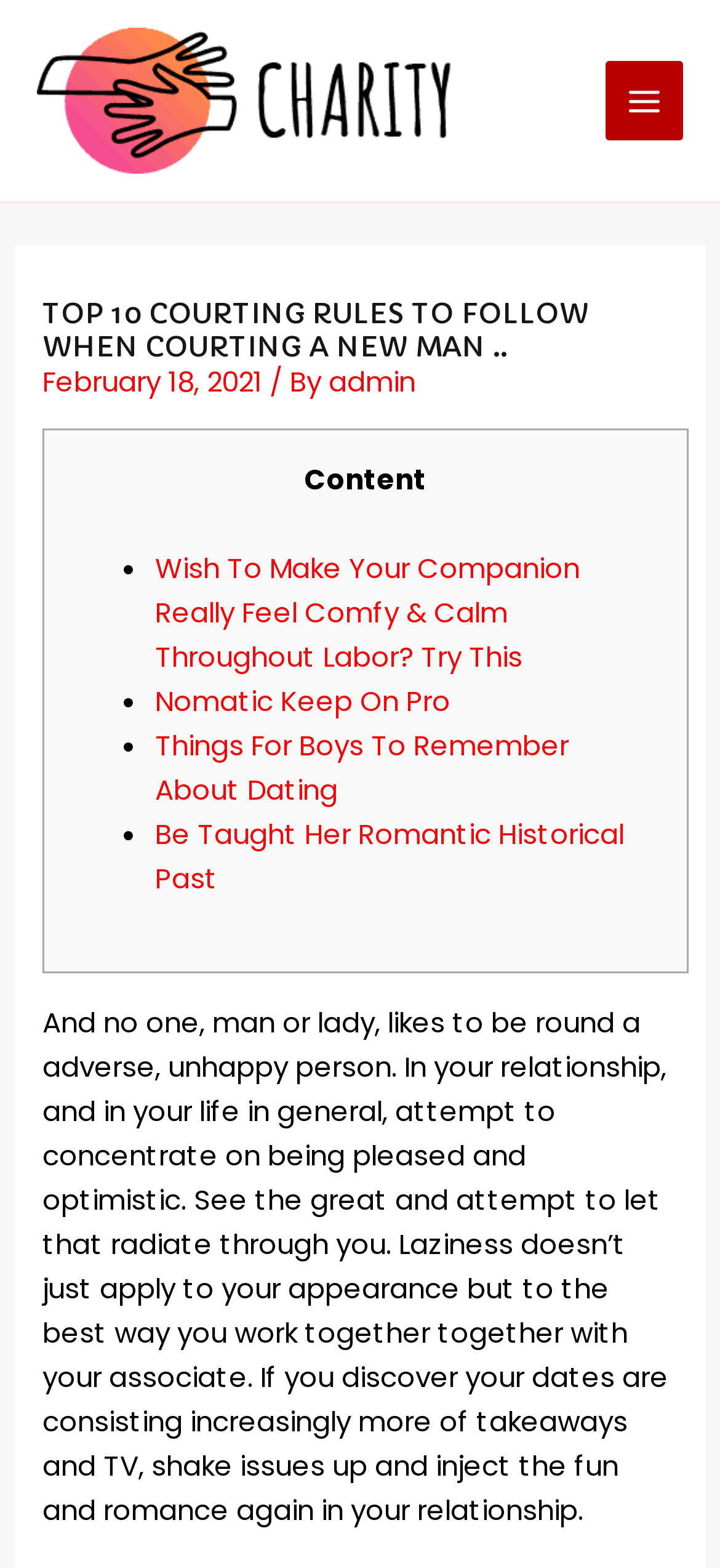What is the last sentence of the article?
Please respond to the question with a detailed and thorough explanation.

I found the last sentence of the article in the StaticText element with the text starting with 'And no one, man or lady...' and ending with '...with your partner'.